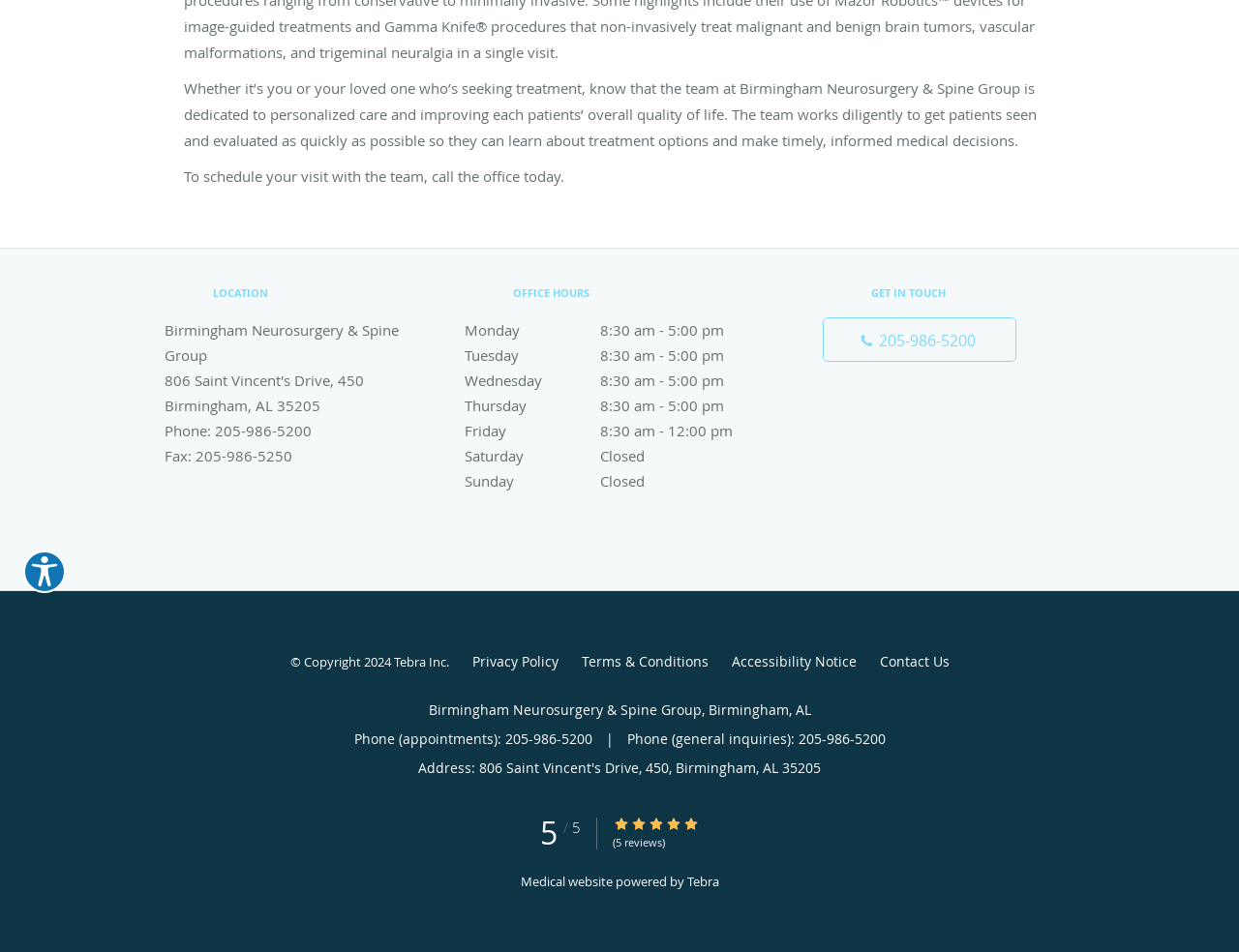Identify the bounding box coordinates for the UI element described as follows: 205-986-5200. Use the format (top-left x, top-left y, bottom-right x, bottom-right y) and ensure all values are floating point numbers between 0 and 1.

[0.664, 0.334, 0.821, 0.38]